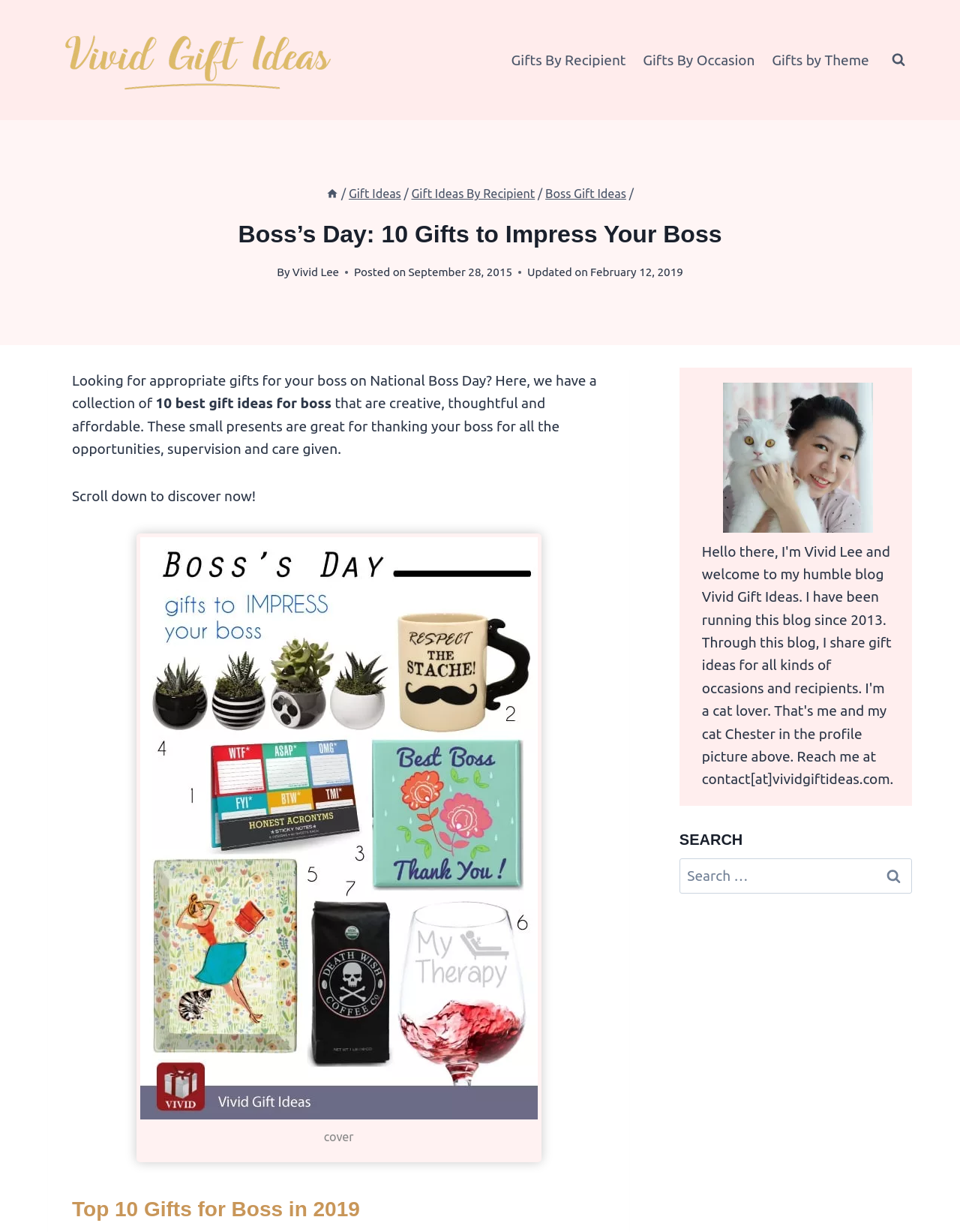Given the element description "Vivid Lee" in the screenshot, predict the bounding box coordinates of that UI element.

[0.304, 0.216, 0.353, 0.226]